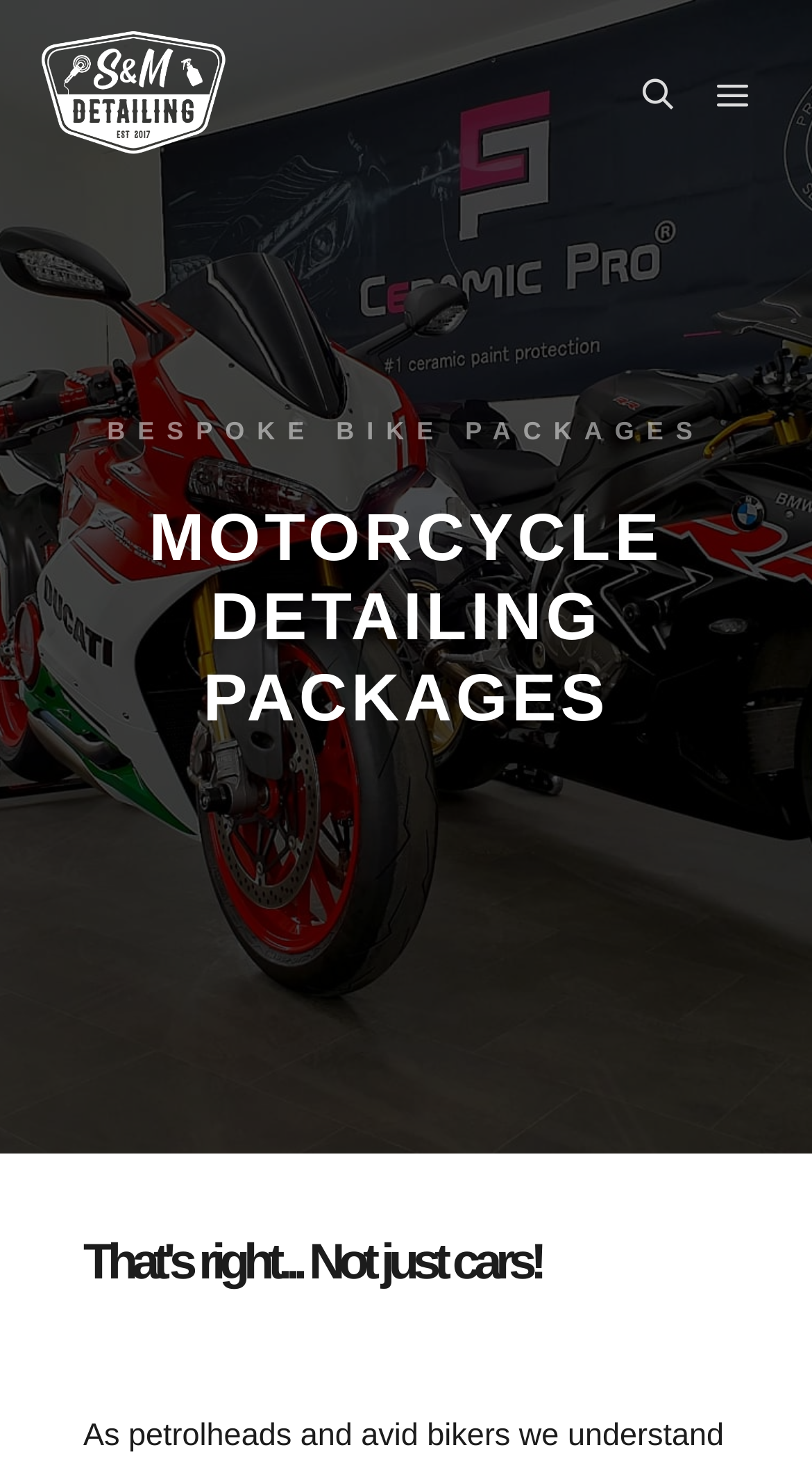Please reply to the following question with a single word or a short phrase:
What type of packages are offered by S&M Detailing?

Bike and car